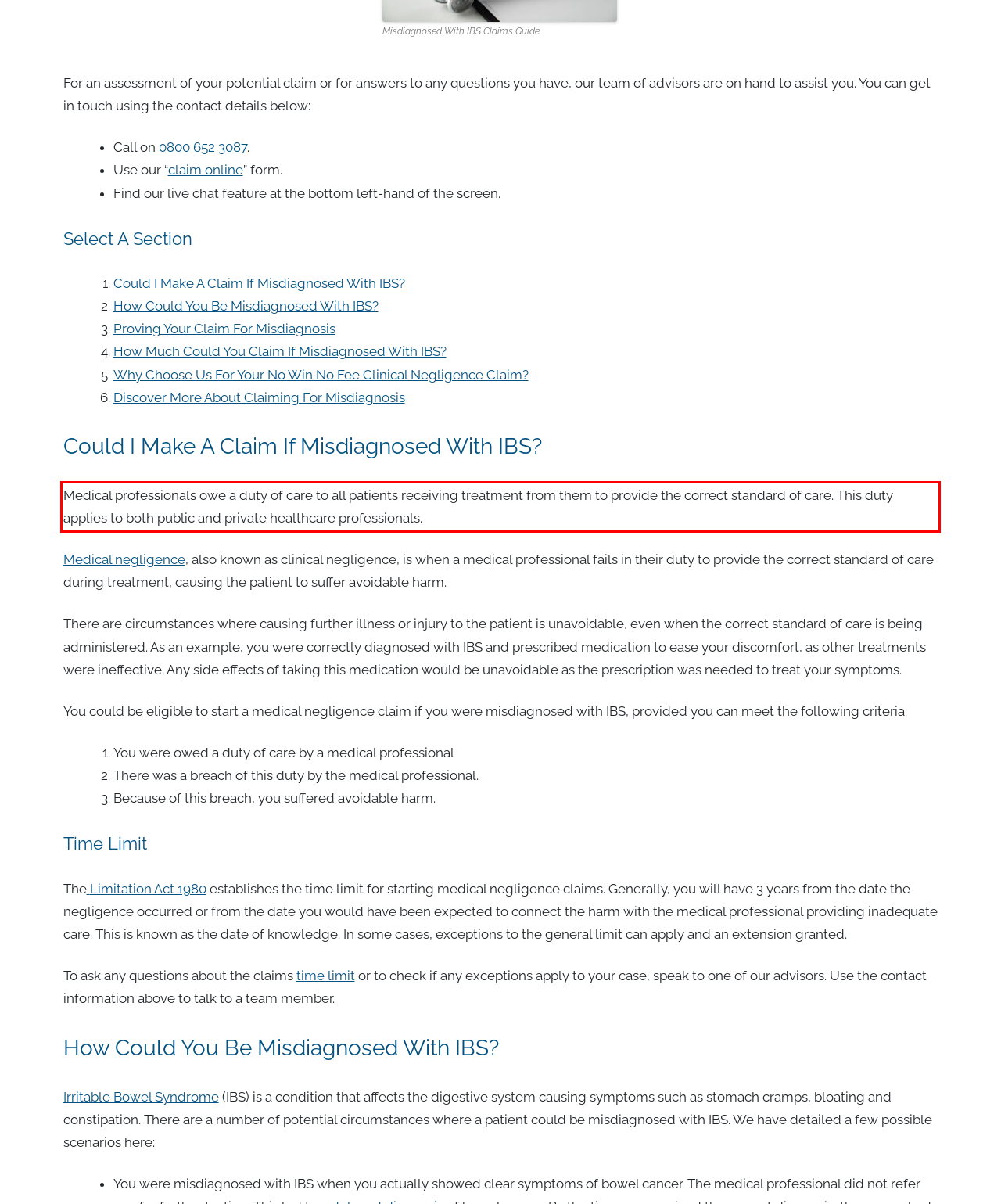Please recognize and transcribe the text located inside the red bounding box in the webpage image.

Medical professionals owe a duty of care to all patients receiving treatment from them to provide the correct standard of care. This duty applies to both public and private healthcare professionals.